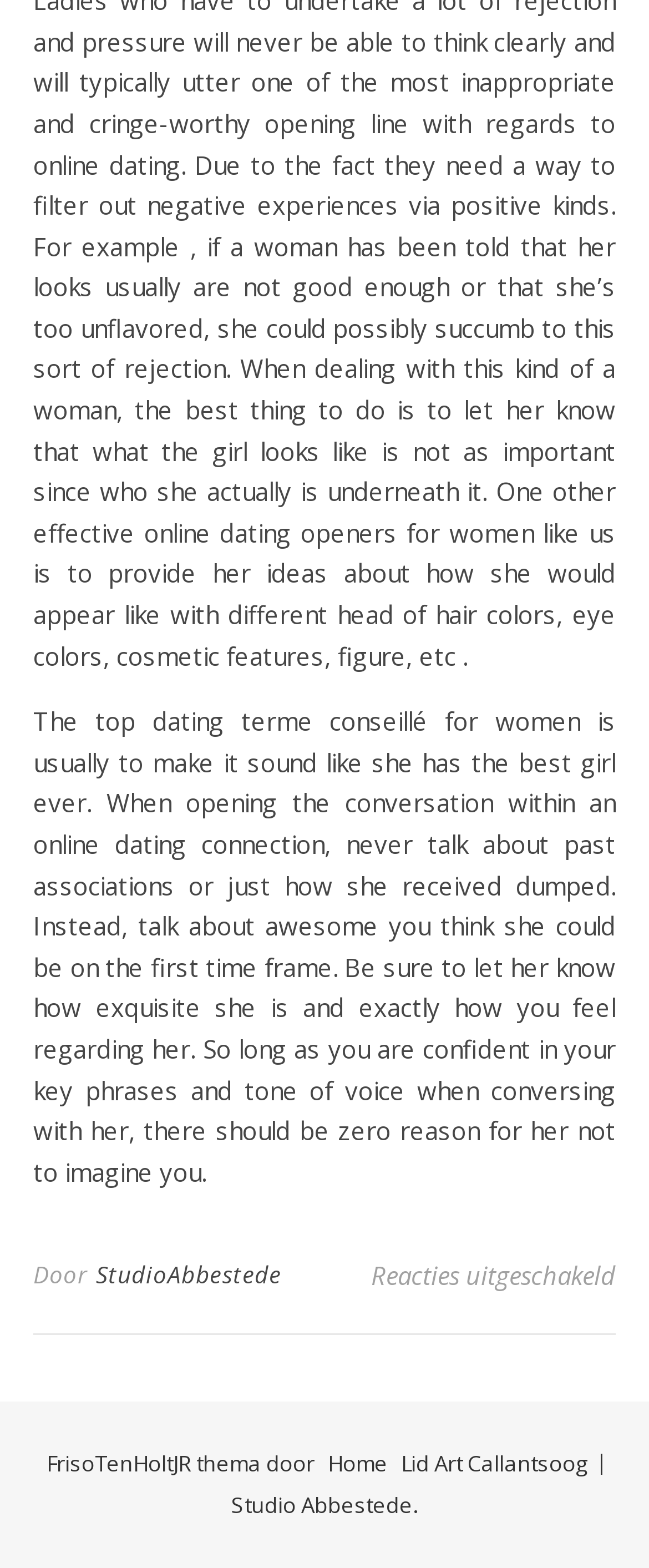Please give a succinct answer using a single word or phrase:
What is the author of the theme?

FrisoTenHoltJR